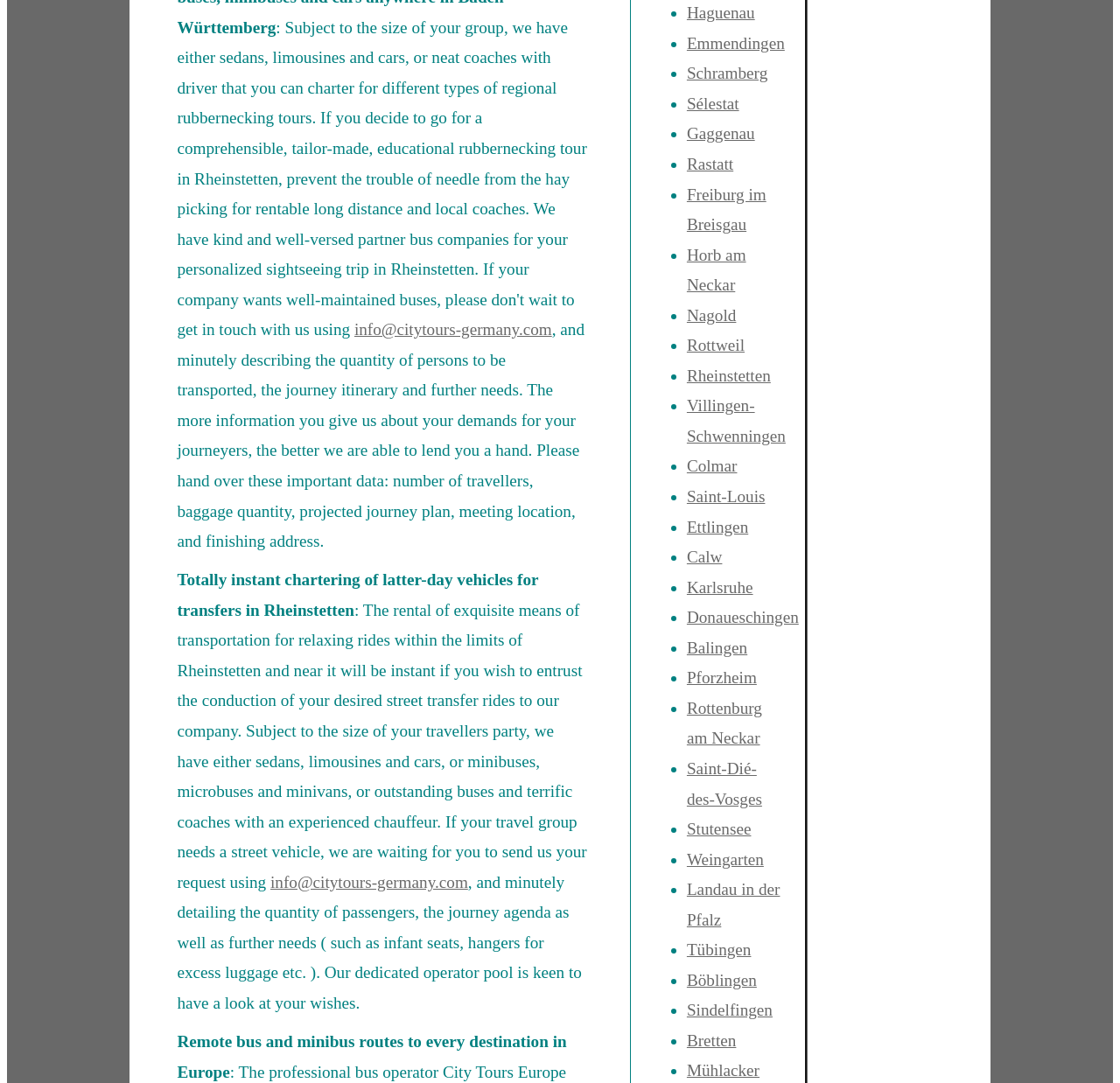What information is required to request a charter?
From the details in the image, answer the question comprehensively.

According to the text in element [142], the company requires specific information to request a charter, including the number of travellers, baggage quantity, journey plan, meeting location, and finishing address.